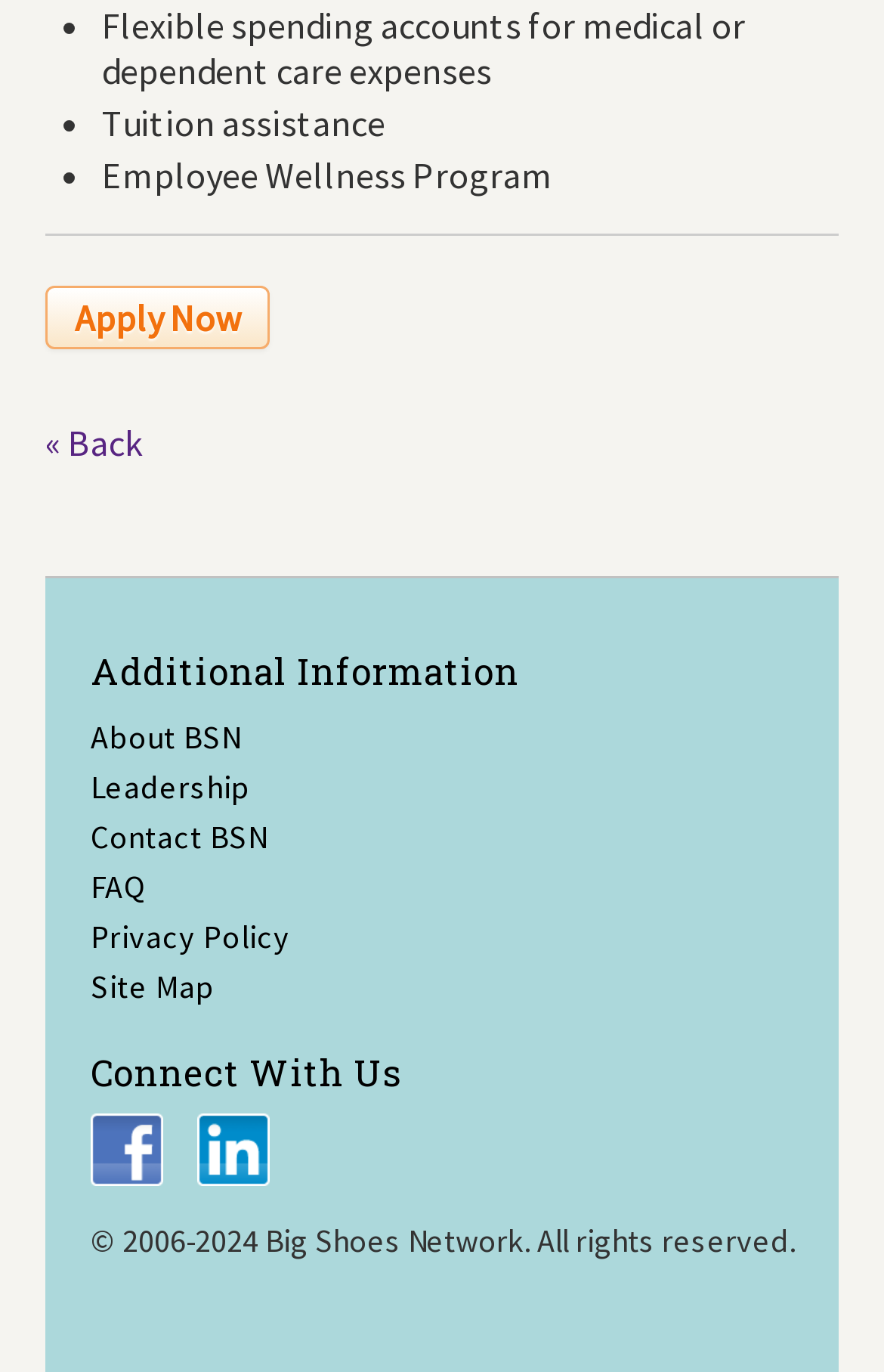Please provide the bounding box coordinates for the element that needs to be clicked to perform the following instruction: "View FAQ". The coordinates should be given as four float numbers between 0 and 1, i.e., [left, top, right, bottom].

[0.103, 0.632, 0.167, 0.661]